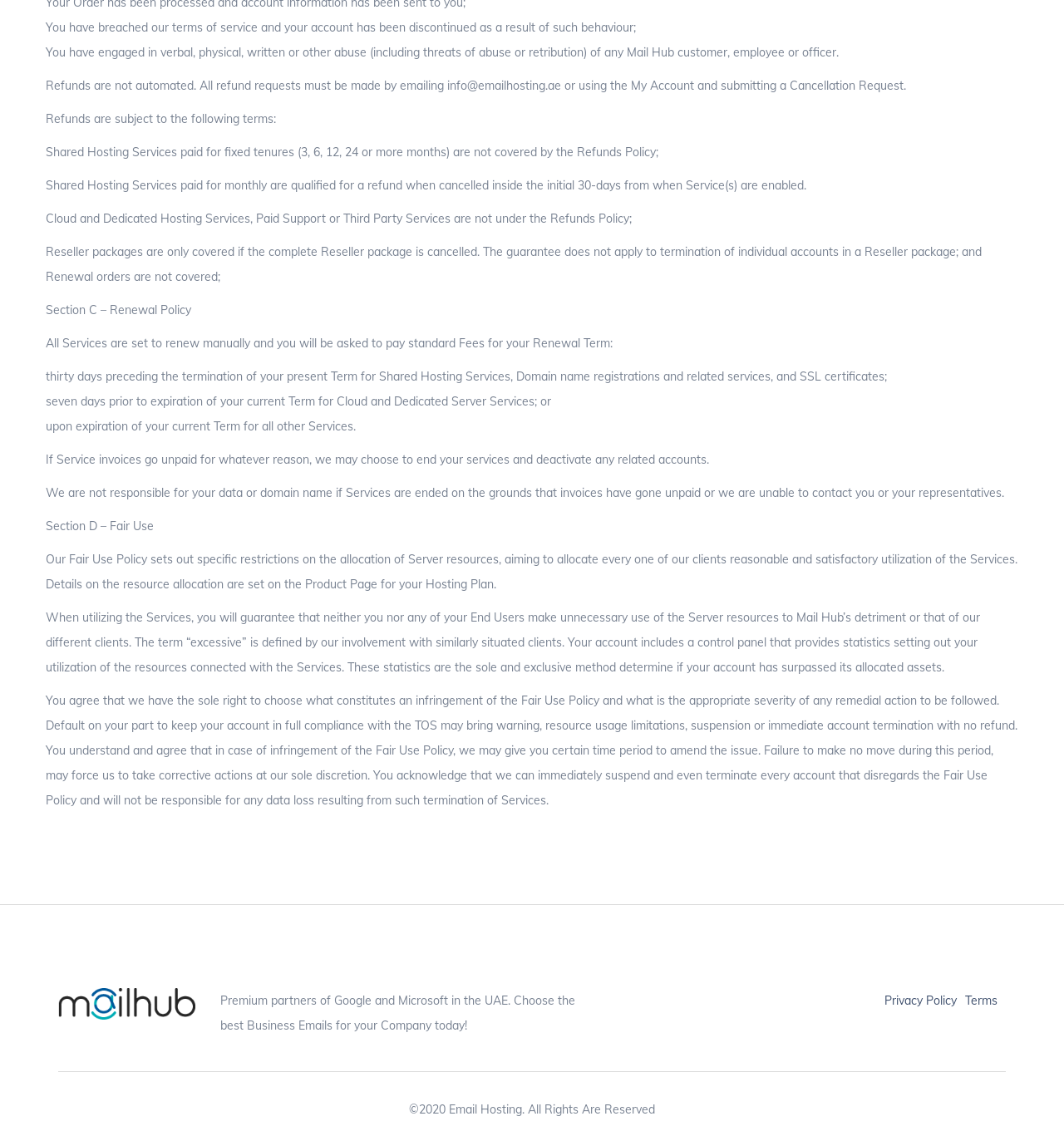What happens if service invoices go unpaid? Please answer the question using a single word or phrase based on the image.

Services may be ended